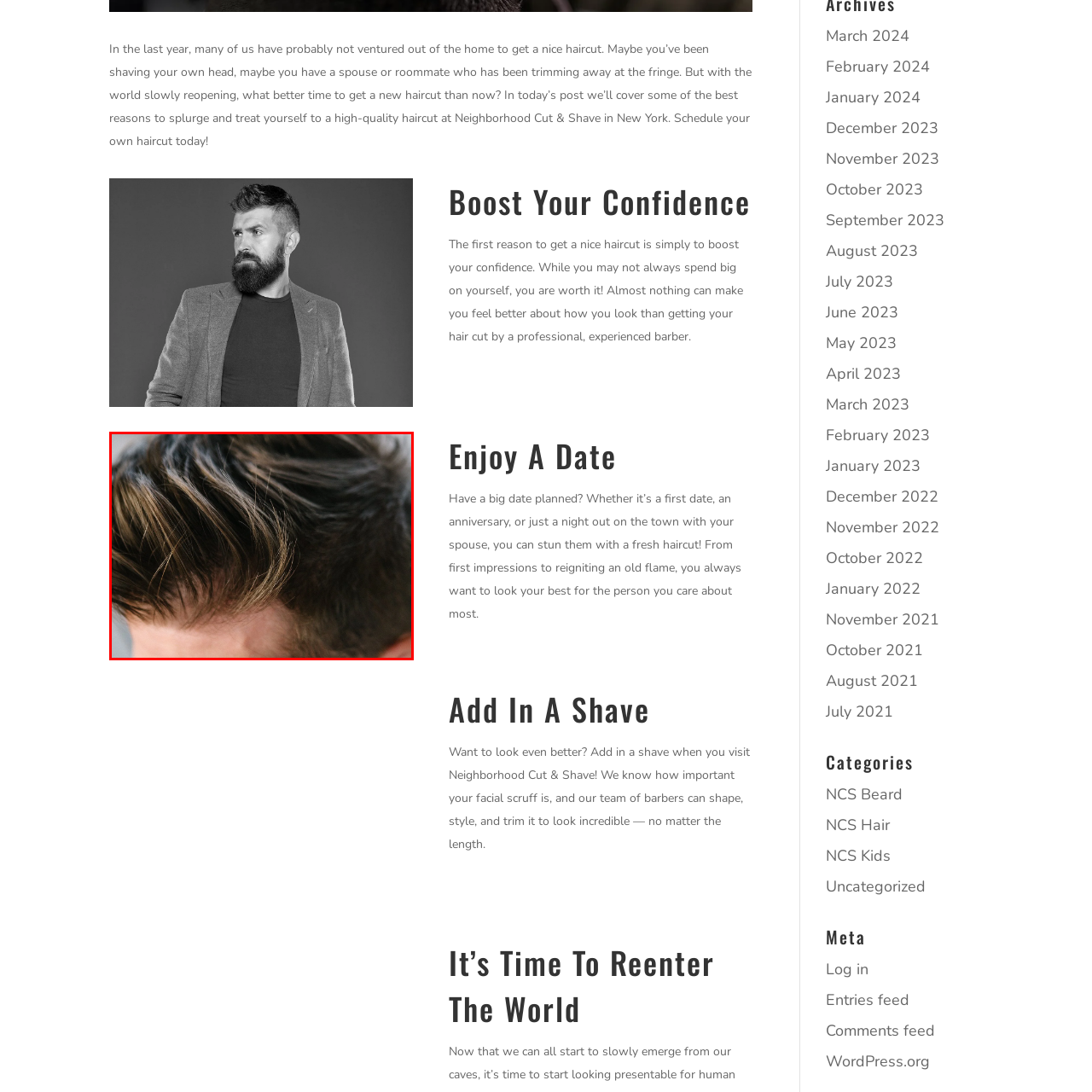Identify the content inside the red box and answer the question using a brief word or phrase: Who is responsible for the haircut?

An experienced barber